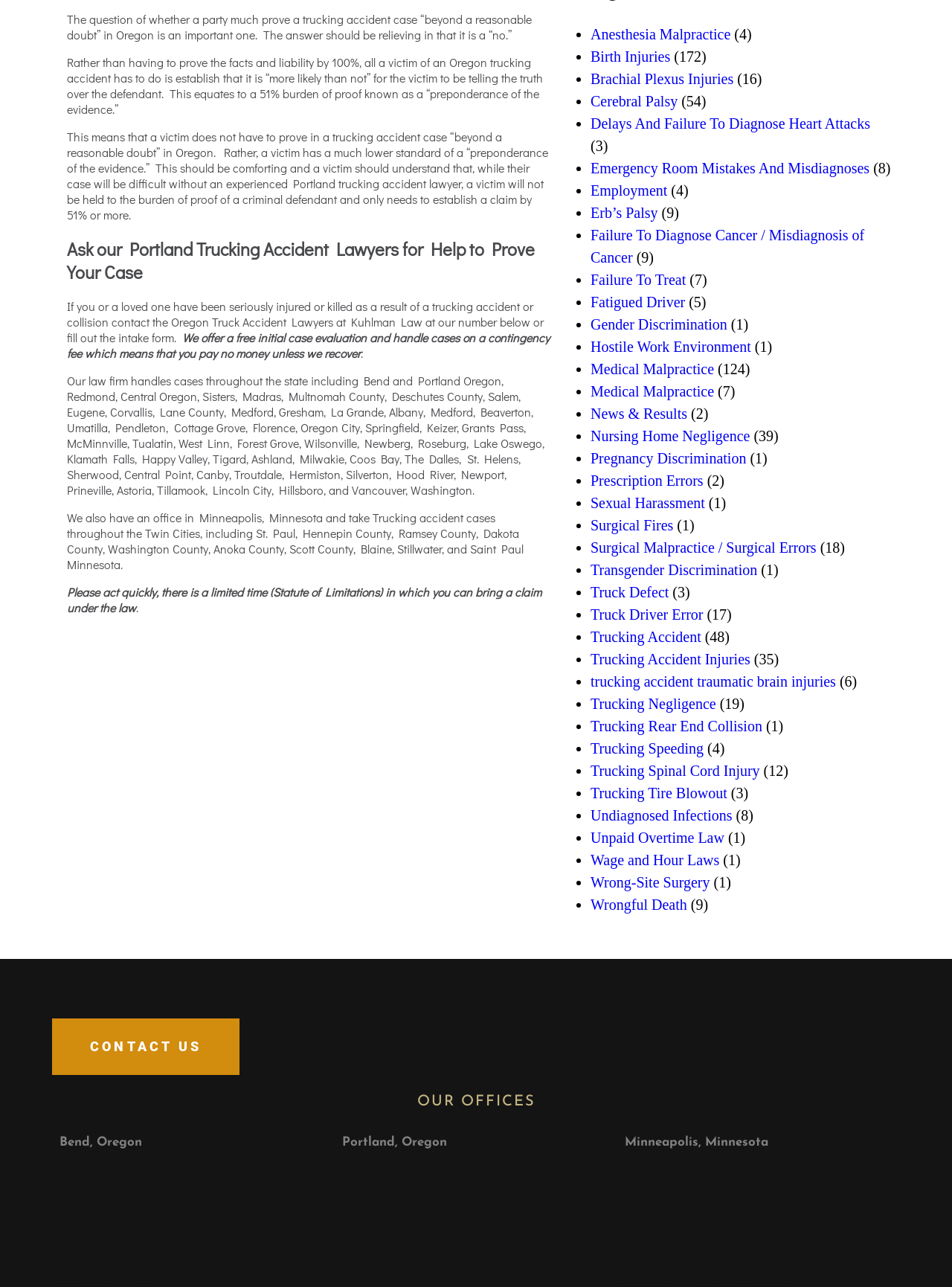Respond concisely with one word or phrase to the following query:
What is the role of a Portland trucking accident lawyer?

to help prove the case